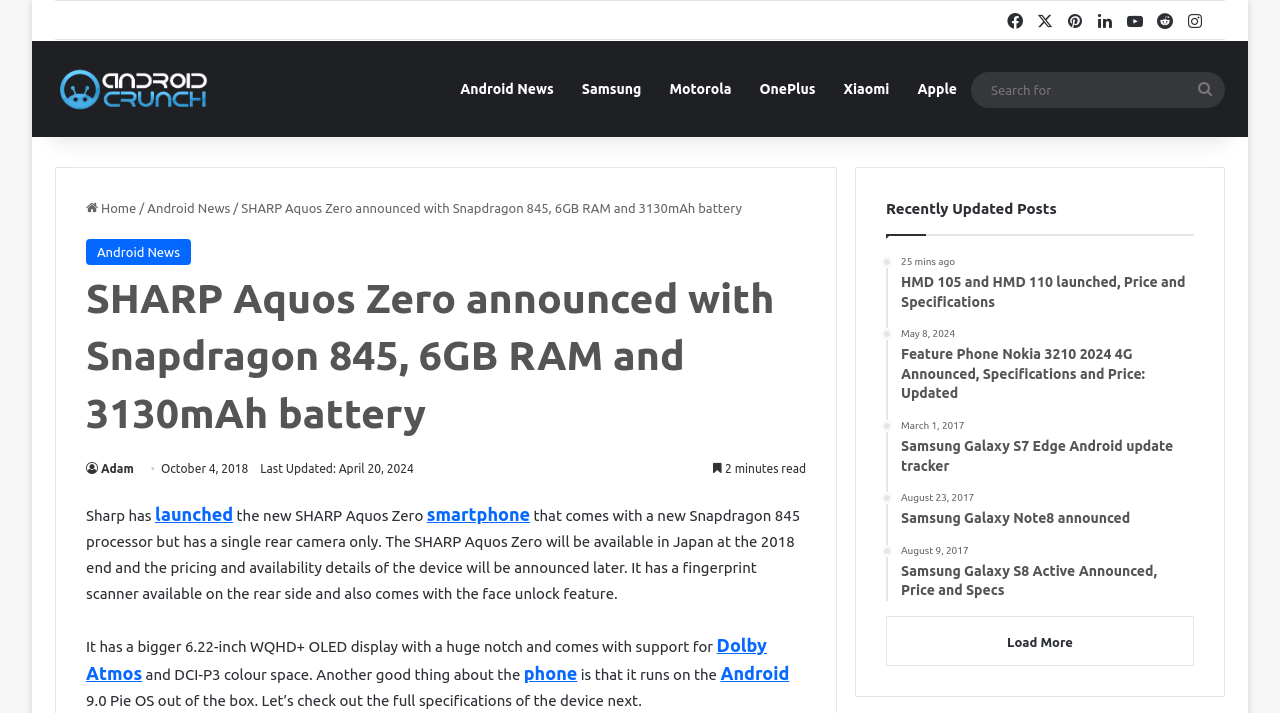Identify the bounding box coordinates for the element that needs to be clicked to fulfill this instruction: "Load more posts". Provide the coordinates in the format of four float numbers between 0 and 1: [left, top, right, bottom].

[0.692, 0.864, 0.933, 0.934]